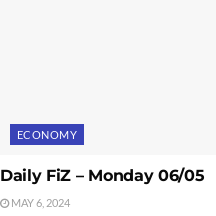Give a concise answer using one word or a phrase to the following question:
What is the topic suggested by the blue rectangular button?

ECONOMY